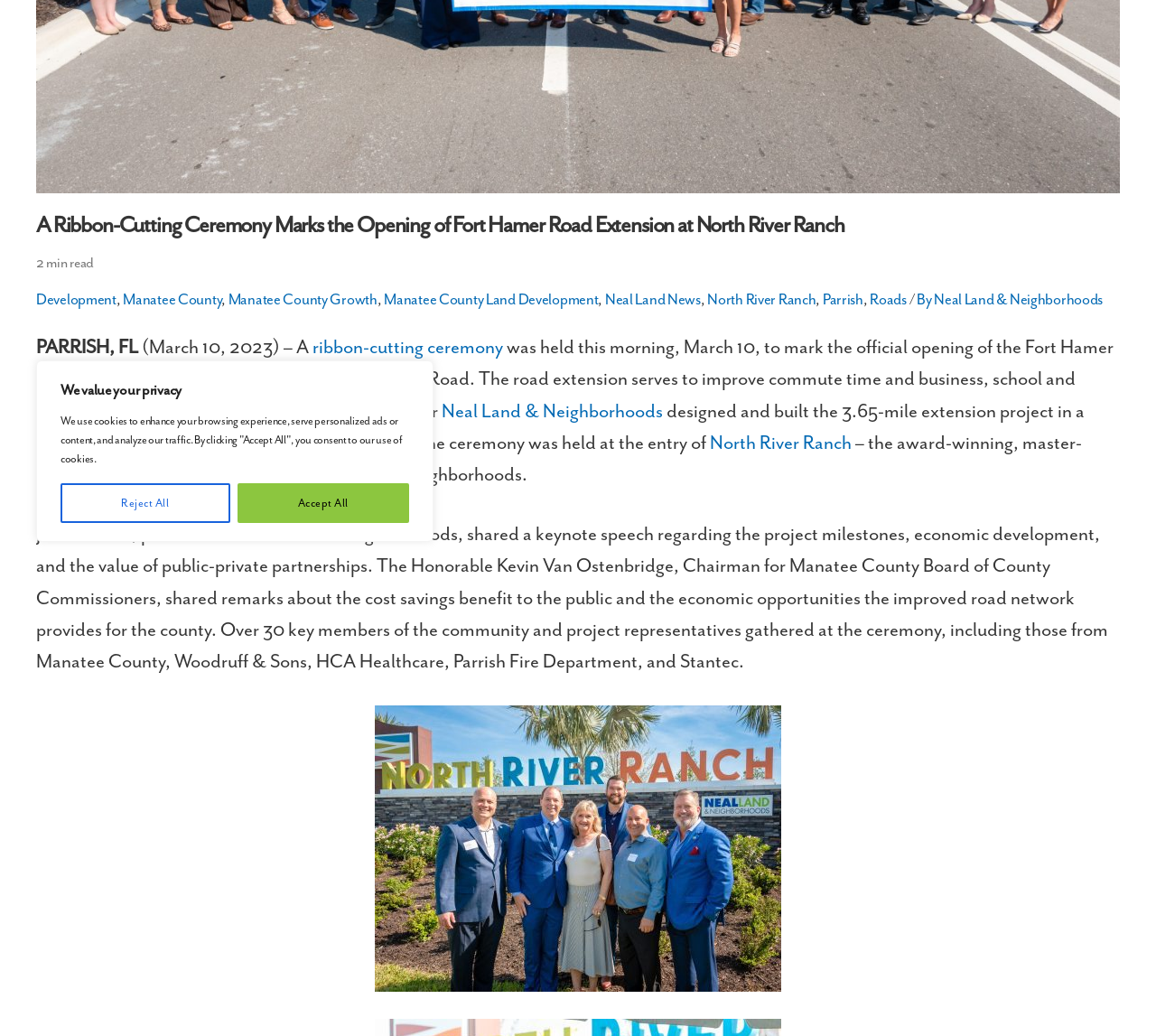Show the bounding box coordinates for the HTML element as described: "Manatee County Growth".

[0.197, 0.282, 0.326, 0.3]